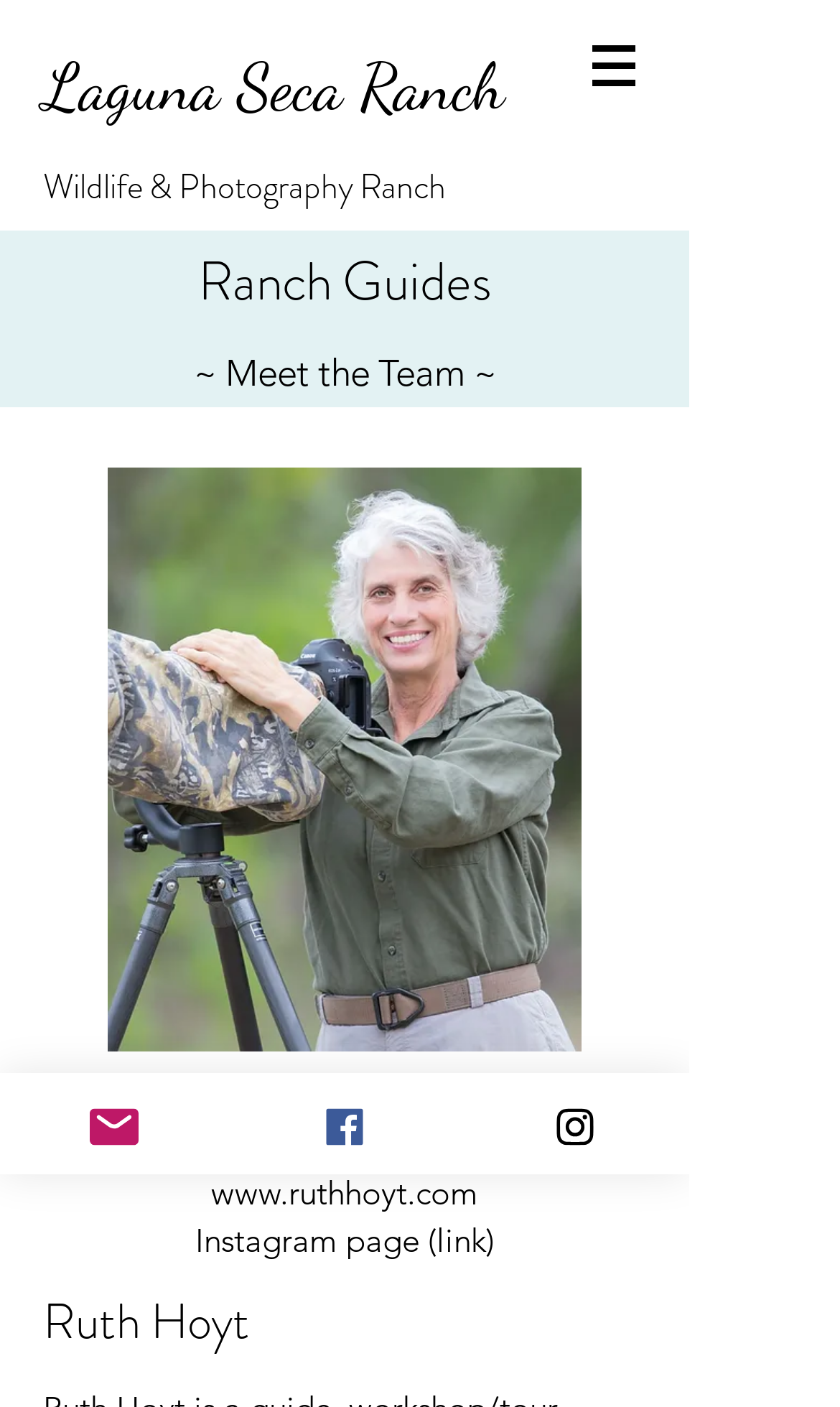What social media platforms are linked on the page?
Deliver a detailed and extensive answer to the question.

The page has links to Facebook and Instagram, which can be found at the bottom of the page. These links are accompanied by images of the respective social media platform logos.